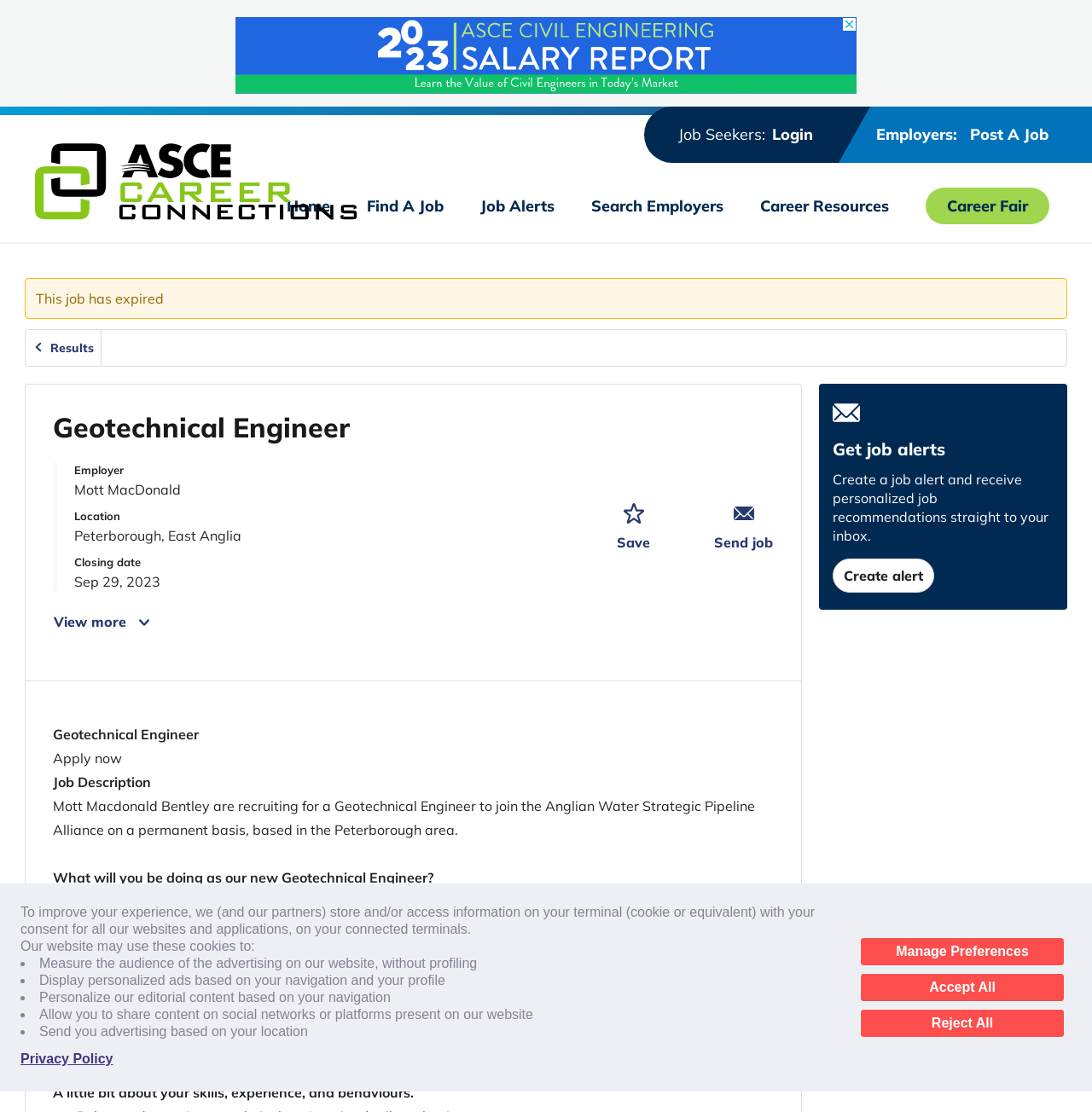What is the name of the employer?
Based on the image, provide your answer in one word or phrase.

Mott MacDonald